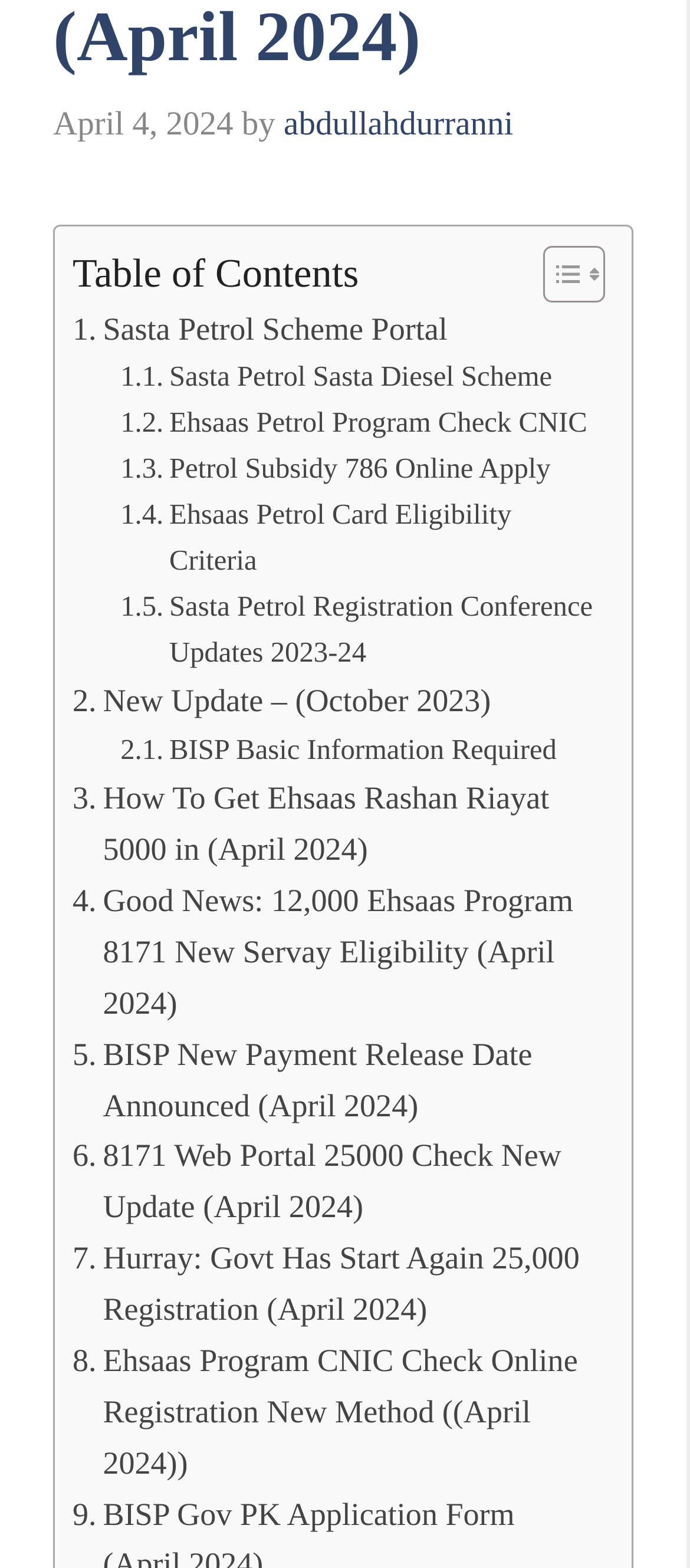Use a single word or phrase to answer the question:
What is the purpose of the toggle button?

Toggle Table of Content